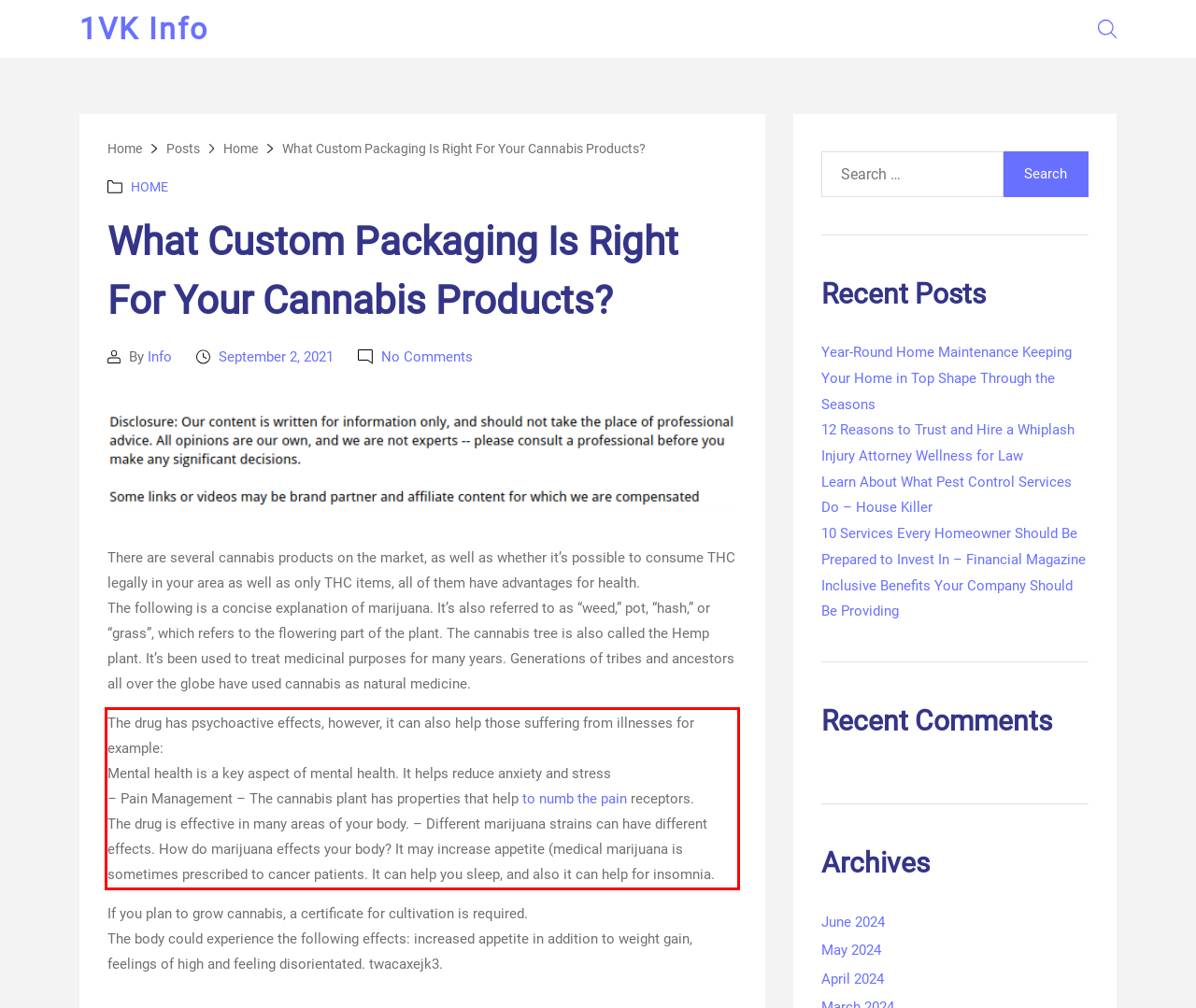Please identify and extract the text content from the UI element encased in a red bounding box on the provided webpage screenshot.

The drug has psychoactive effects, however, it can also help those suffering from illnesses for example: Mental health is a key aspect of mental health. It helps reduce anxiety and stress – Pain Management – The cannabis plant has properties that help to numb the pain receptors. The drug is effective in many areas of your body. – Different marijuana strains can have different effects. How do marijuana effects your body? It may increase appetite (medical marijuana is sometimes prescribed to cancer patients. It can help you sleep, and also it can help for insomnia.